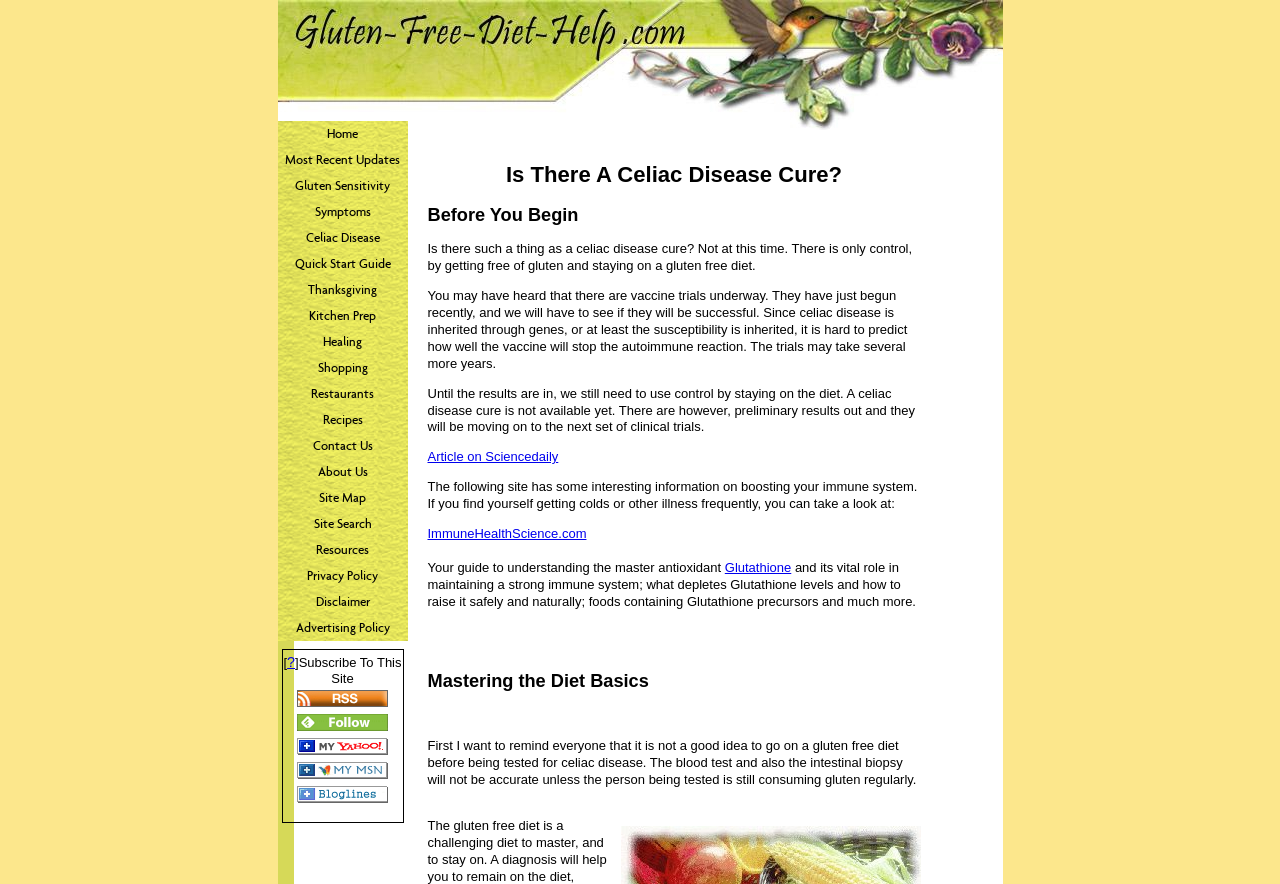Answer the question below with a single word or a brief phrase: 
What is the main topic of this webpage?

Celiac disease